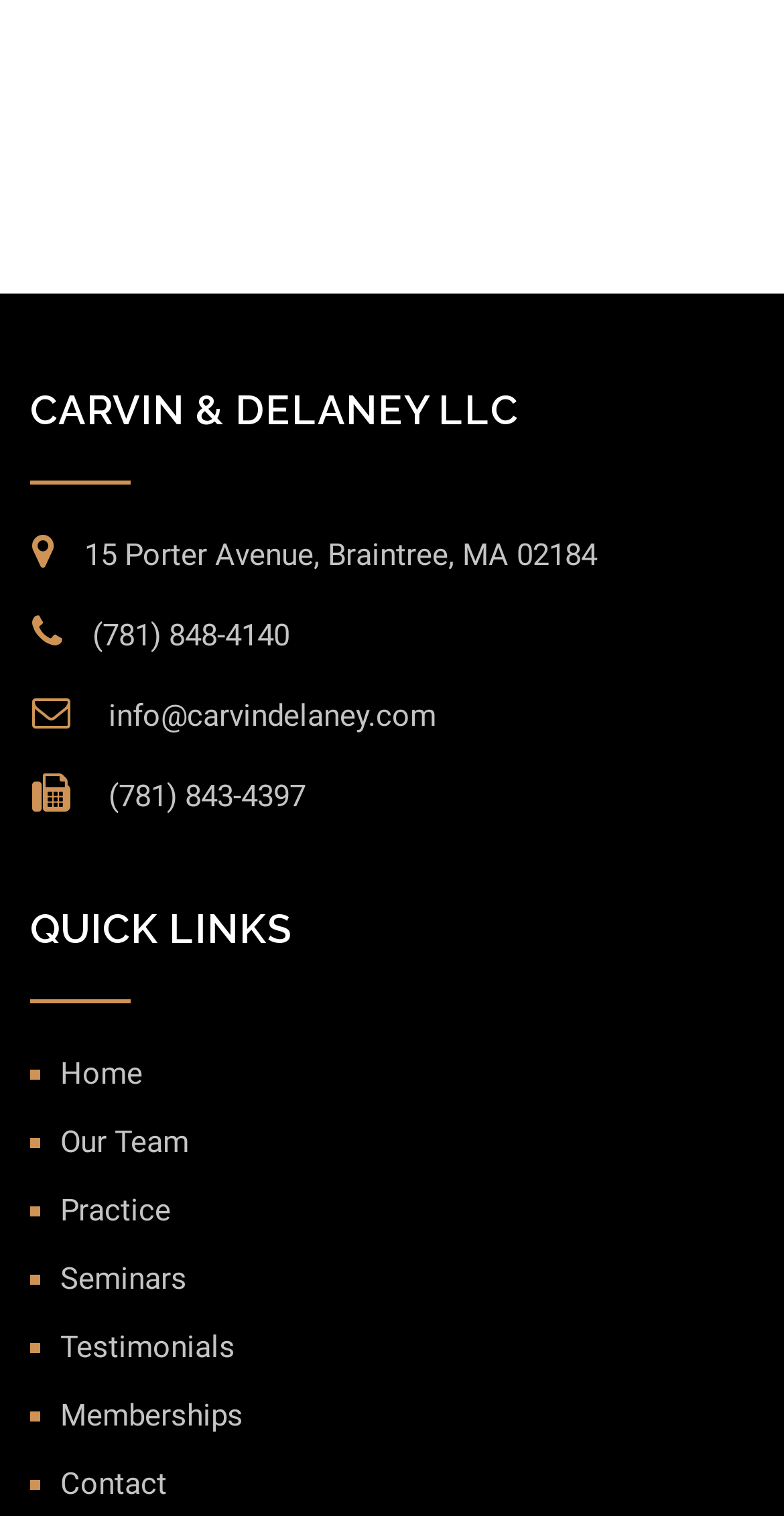Determine the bounding box coordinates of the region to click in order to accomplish the following instruction: "Email the company". Provide the coordinates as four float numbers between 0 and 1, specifically [left, top, right, bottom].

[0.128, 0.46, 0.556, 0.484]